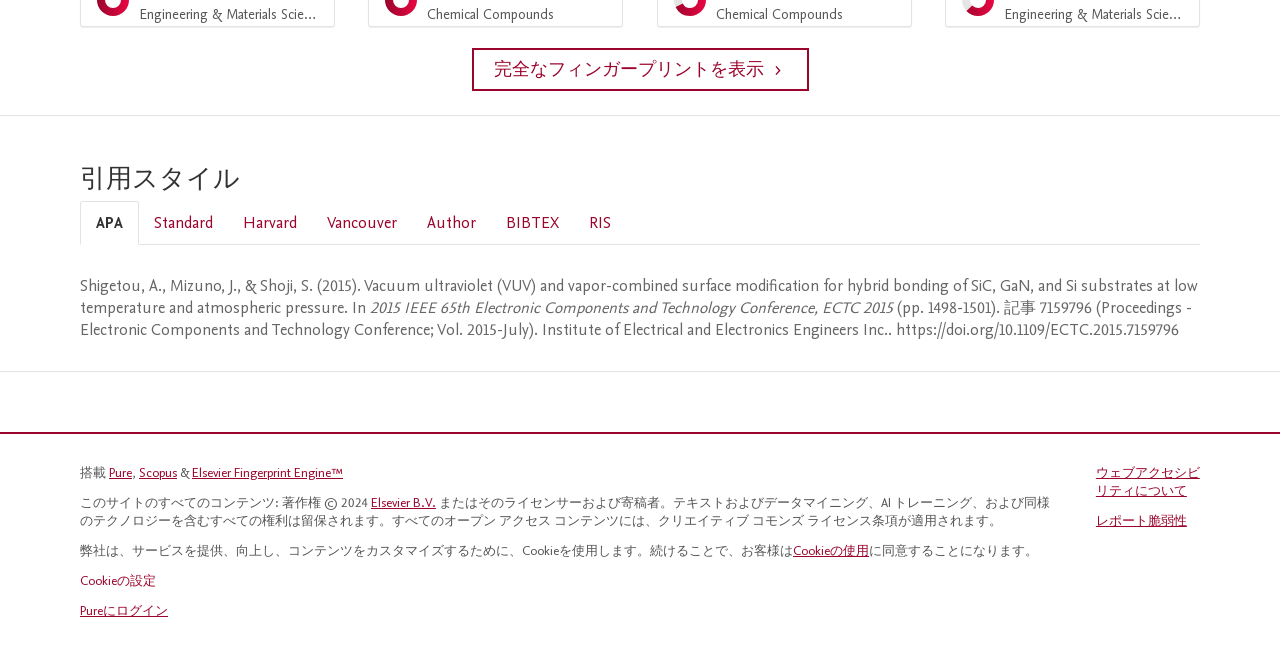Select the bounding box coordinates of the element I need to click to carry out the following instruction: "Switch to APA citation style".

[0.062, 0.303, 0.109, 0.37]